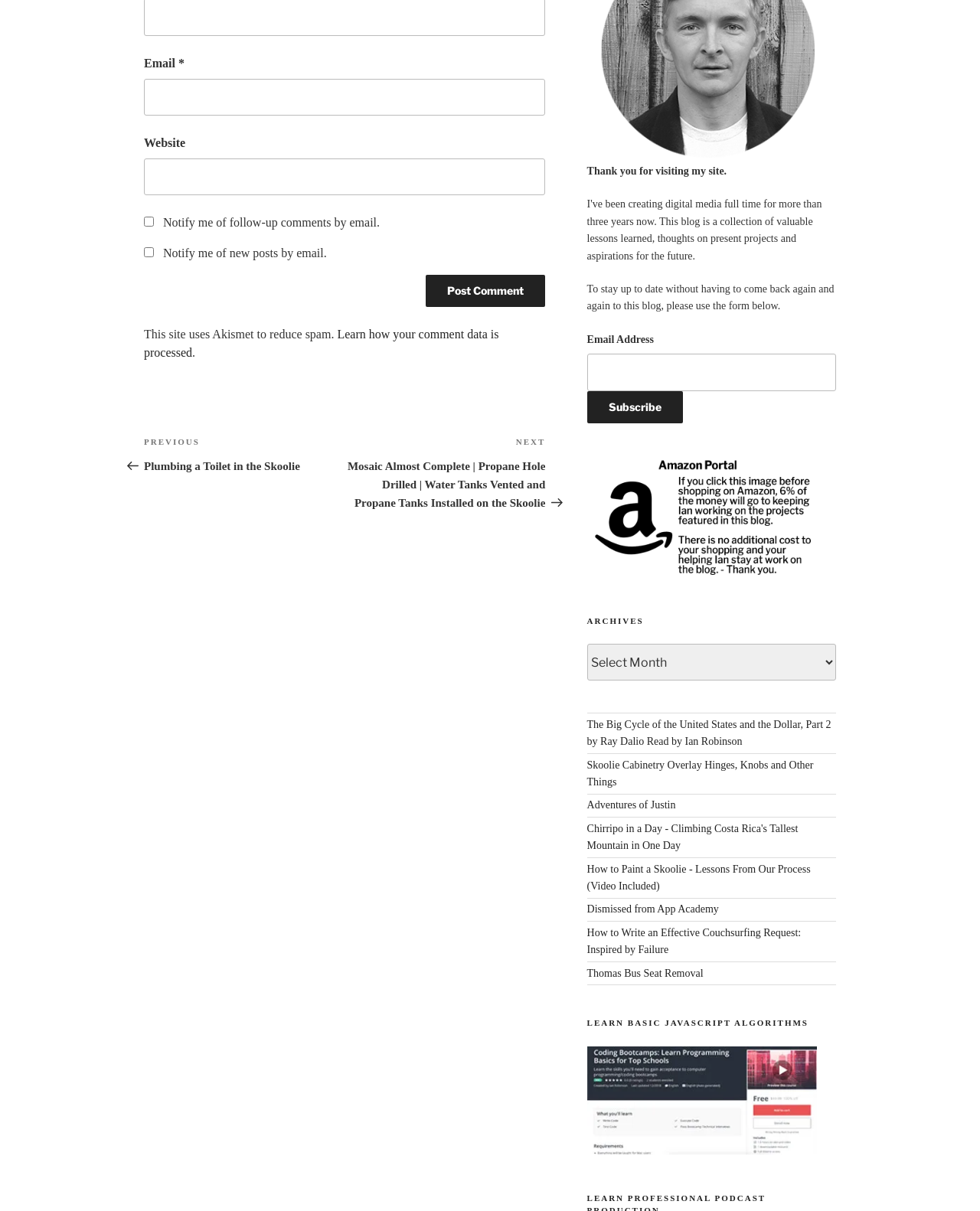Find the bounding box coordinates for the area that must be clicked to perform this action: "Subscribe to the newsletter".

[0.599, 0.323, 0.697, 0.349]